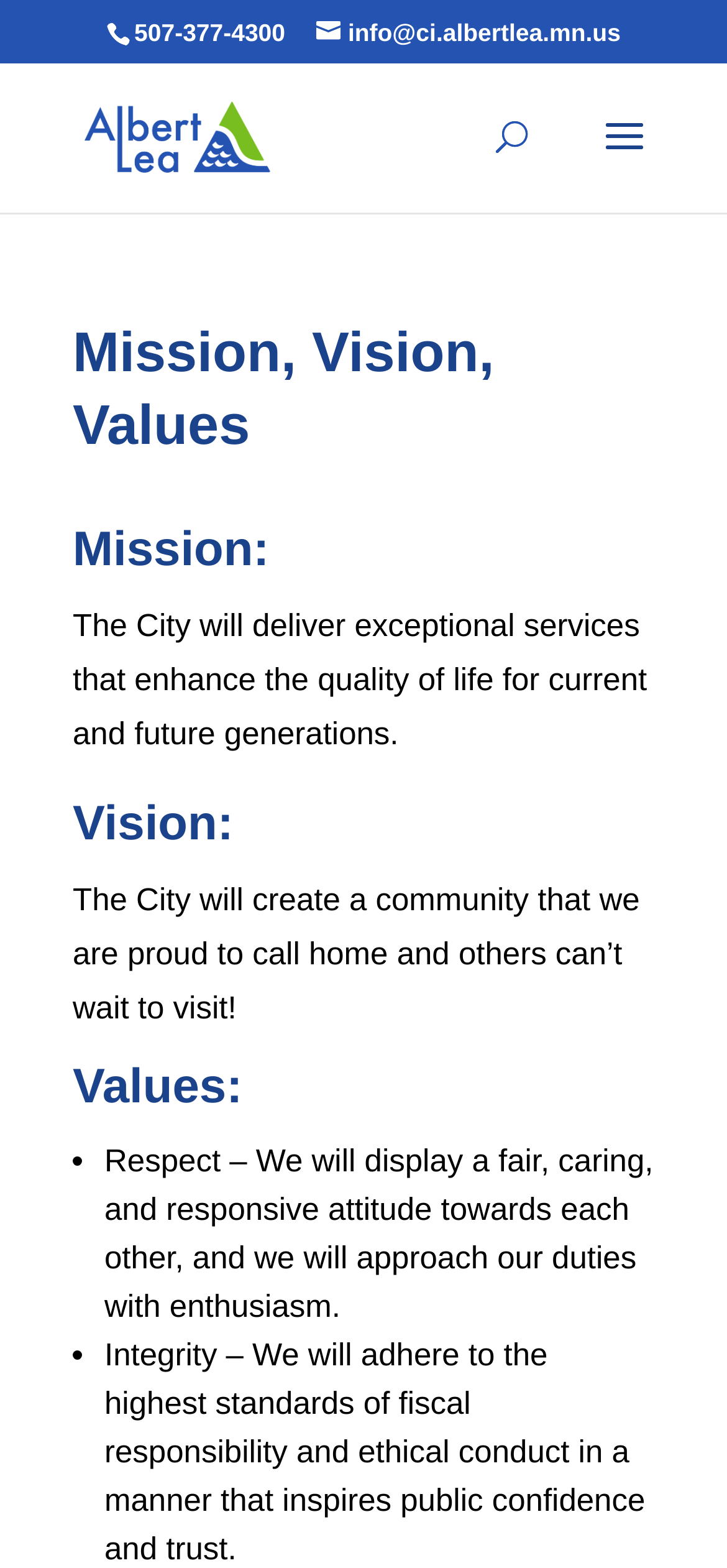What is the email address of the City of Albert Lea?
Please look at the screenshot and answer using one word or phrase.

info@ci.albertlea.mn.us